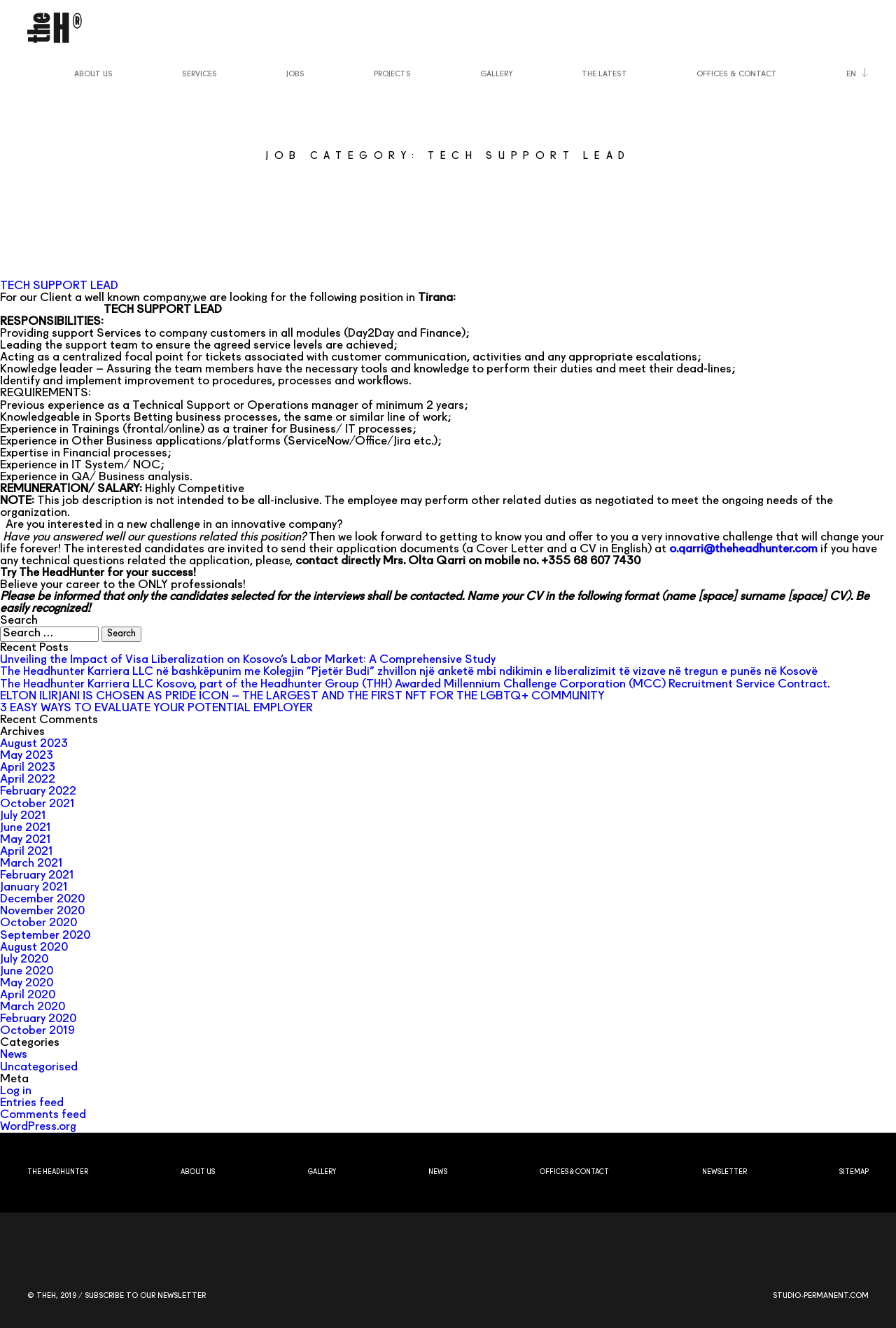From the details in the image, provide a thorough response to the question: What is the contact email for sending application documents?

The contact email can be found in the paragraph that invites interested candidates to send their application documents, which includes a link to the email address 'o.qarri@theheadhunter.com'.